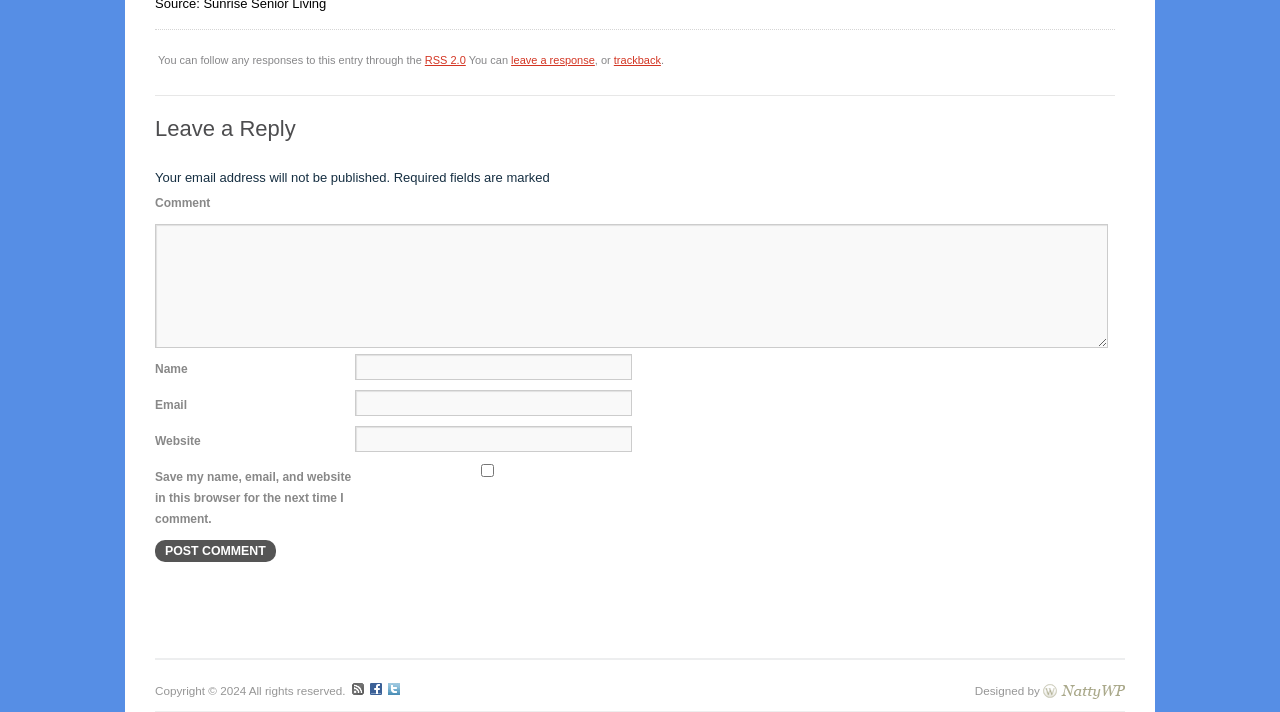Pinpoint the bounding box coordinates of the clickable area needed to execute the instruction: "check the save my name option". The coordinates should be specified as four float numbers between 0 and 1, i.e., [left, top, right, bottom].

[0.277, 0.652, 0.484, 0.67]